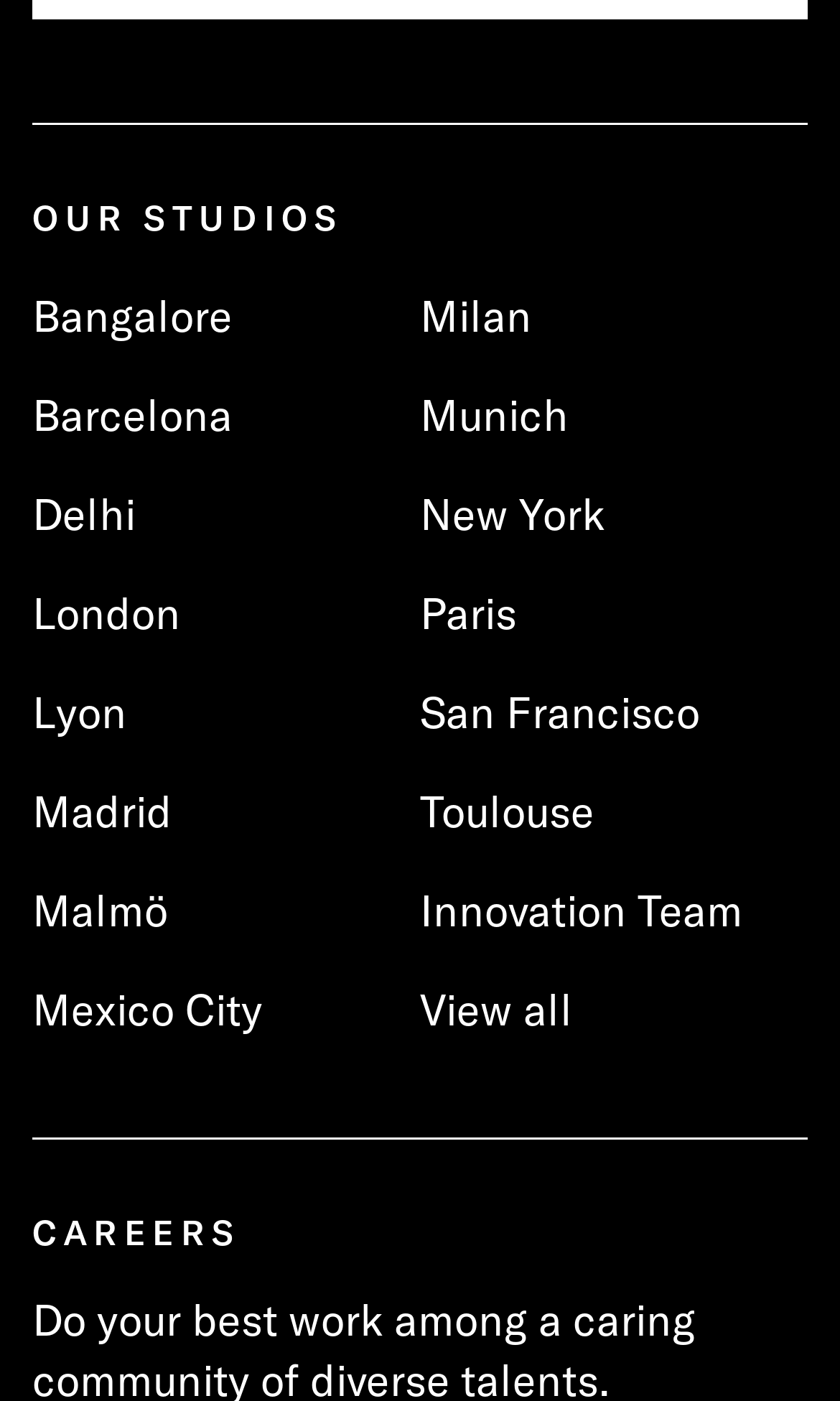What is the last studio listed?
Look at the webpage screenshot and answer the question with a detailed explanation.

I looked at the list of studios under the 'OUR STUDIOS' heading and found that the last link is 'View all', which is likely a link to view all studios.